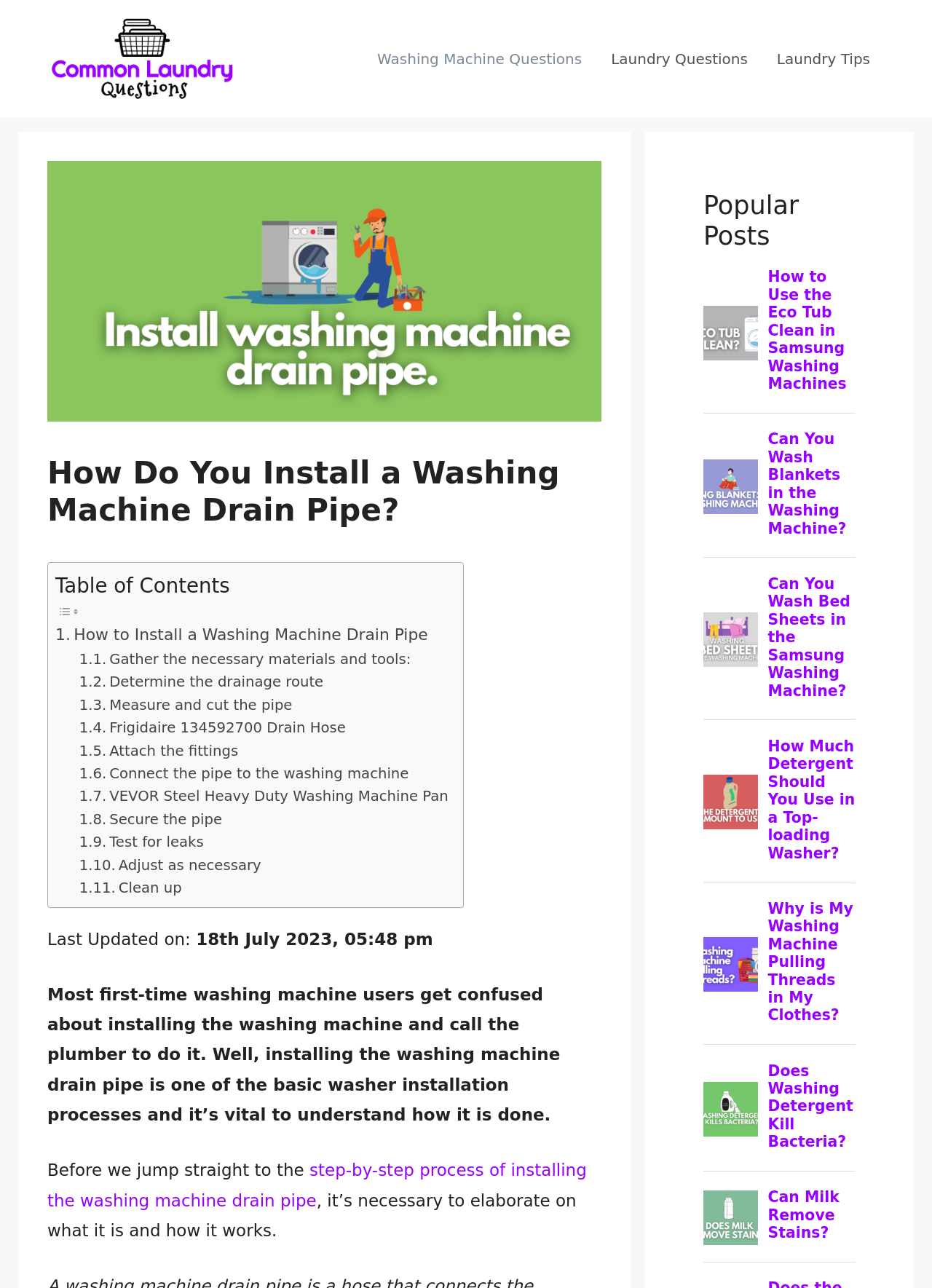Please identify the bounding box coordinates of the clickable area that will allow you to execute the instruction: "Explore the topic of washing blankets in the washing machine".

[0.824, 0.334, 0.918, 0.417]